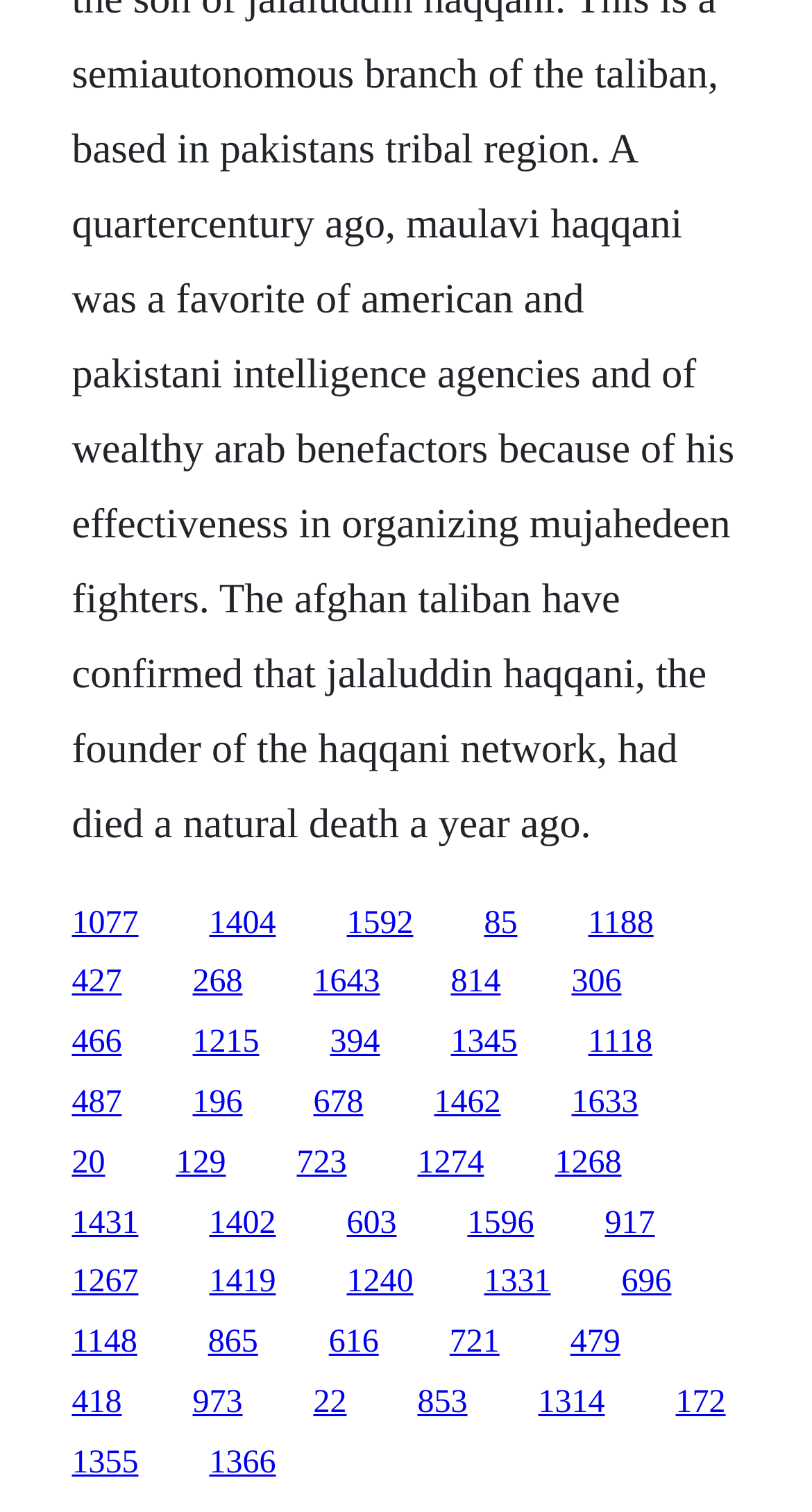Specify the bounding box coordinates of the area to click in order to execute this command: 'click the first link'. The coordinates should consist of four float numbers ranging from 0 to 1, and should be formatted as [left, top, right, bottom].

[0.088, 0.599, 0.171, 0.622]